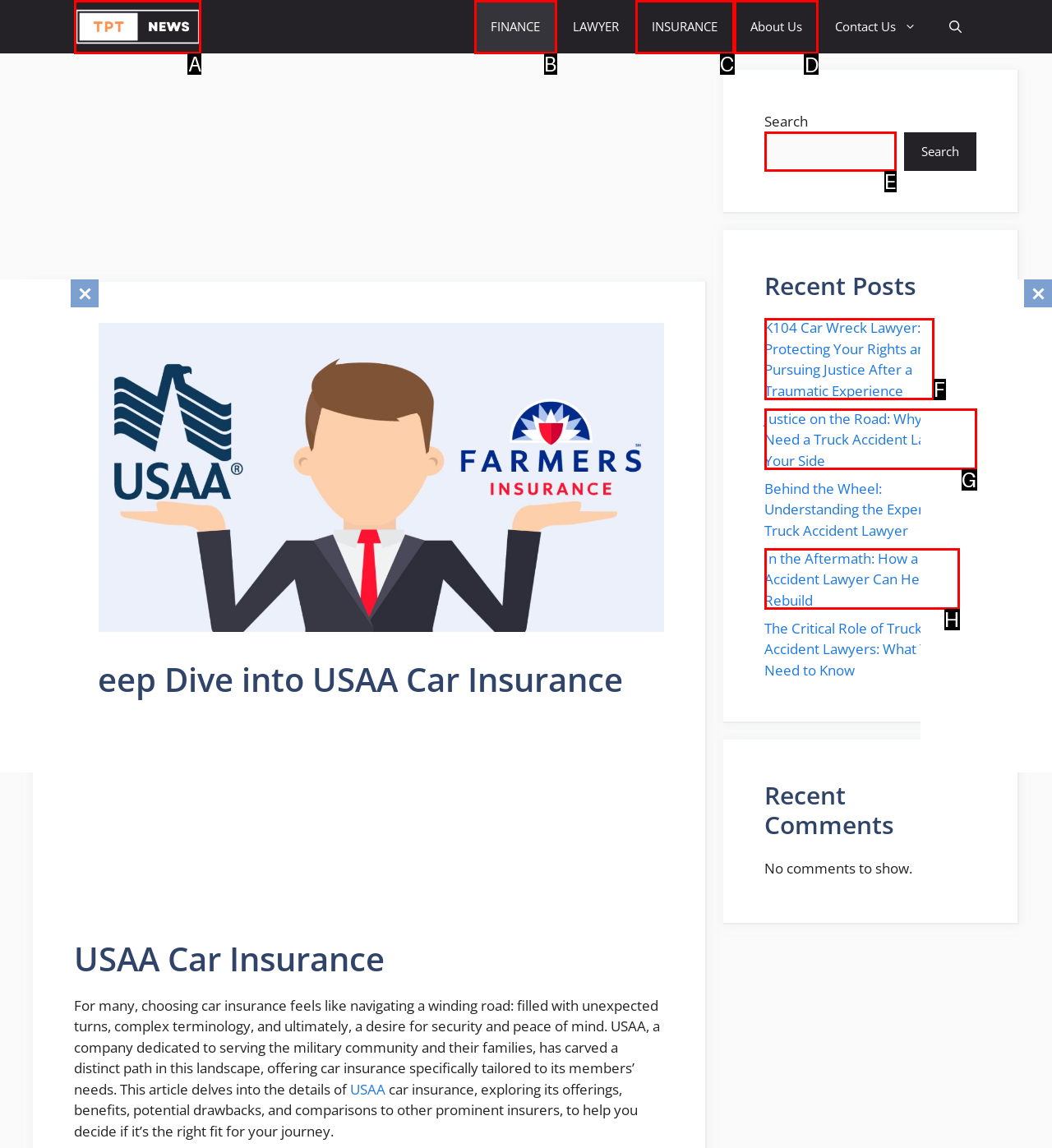To perform the task "Click the 'About Us' link", which UI element's letter should you select? Provide the letter directly.

D